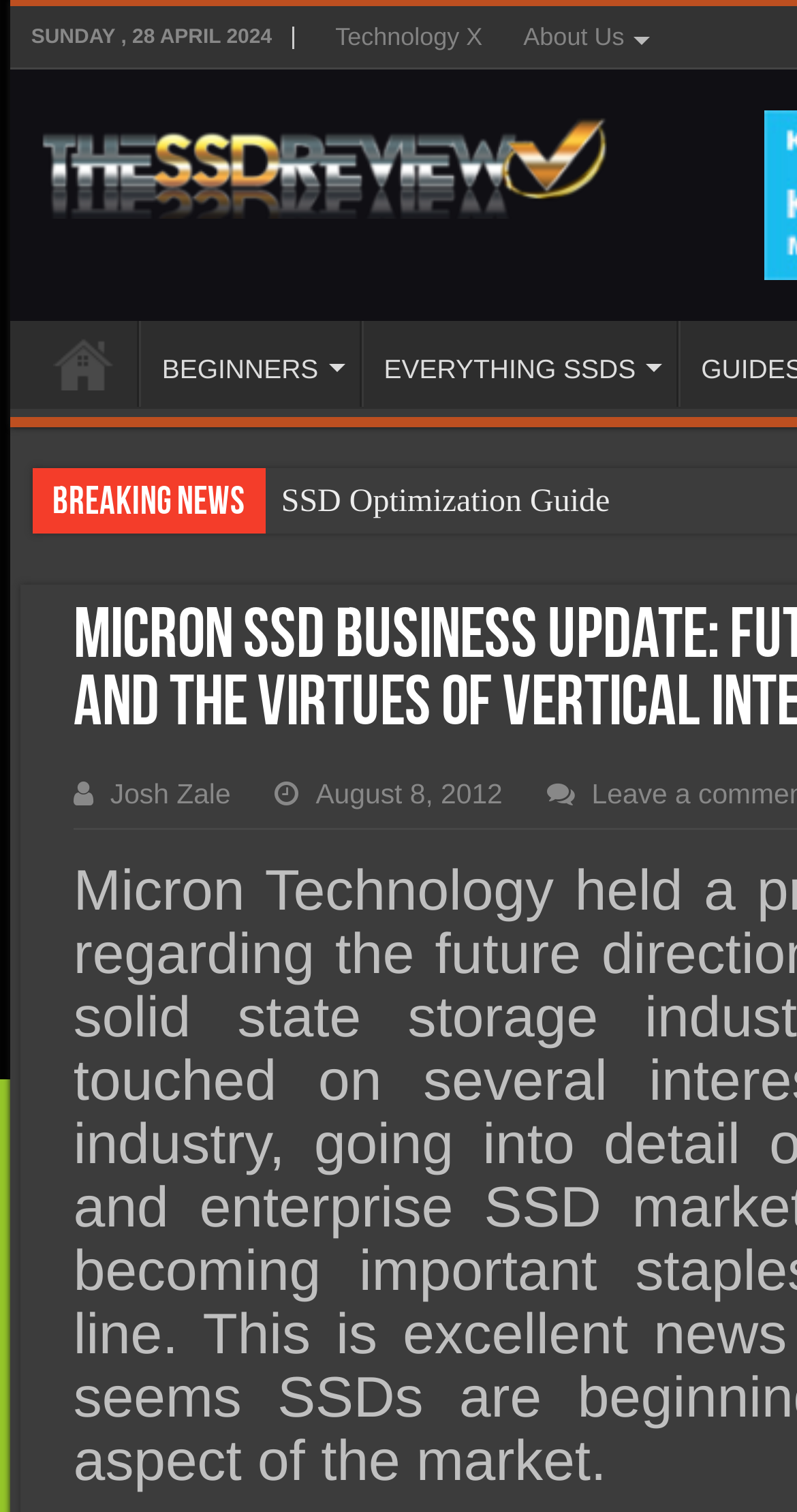Specify the bounding box coordinates for the region that must be clicked to perform the given instruction: "Contact Dawn Foster via email".

None